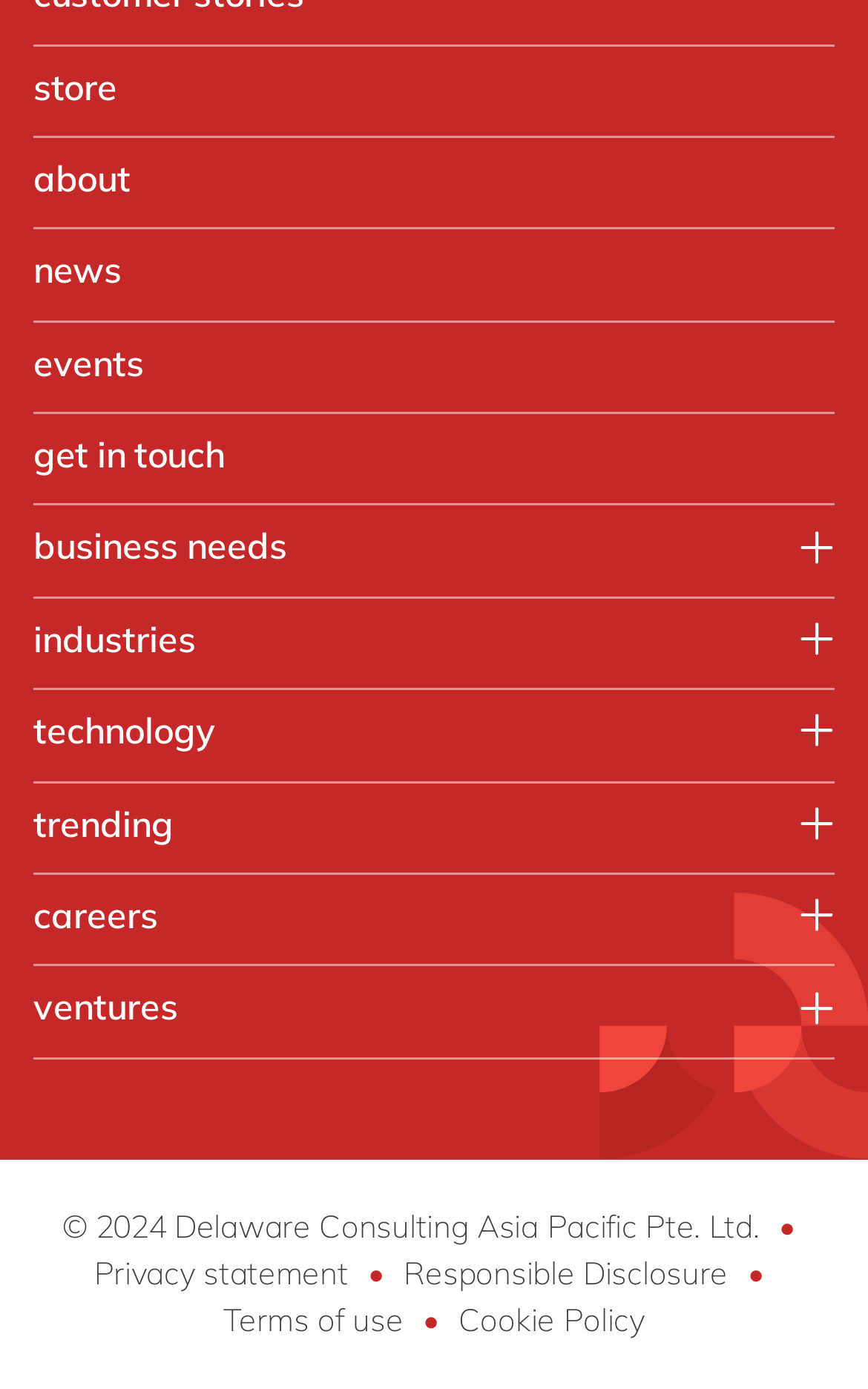Using the format (top-left x, top-left y, bottom-right x, bottom-right y), provide the bounding box coordinates for the described UI element. All values should be floating point numbers between 0 and 1: alt="English"

None